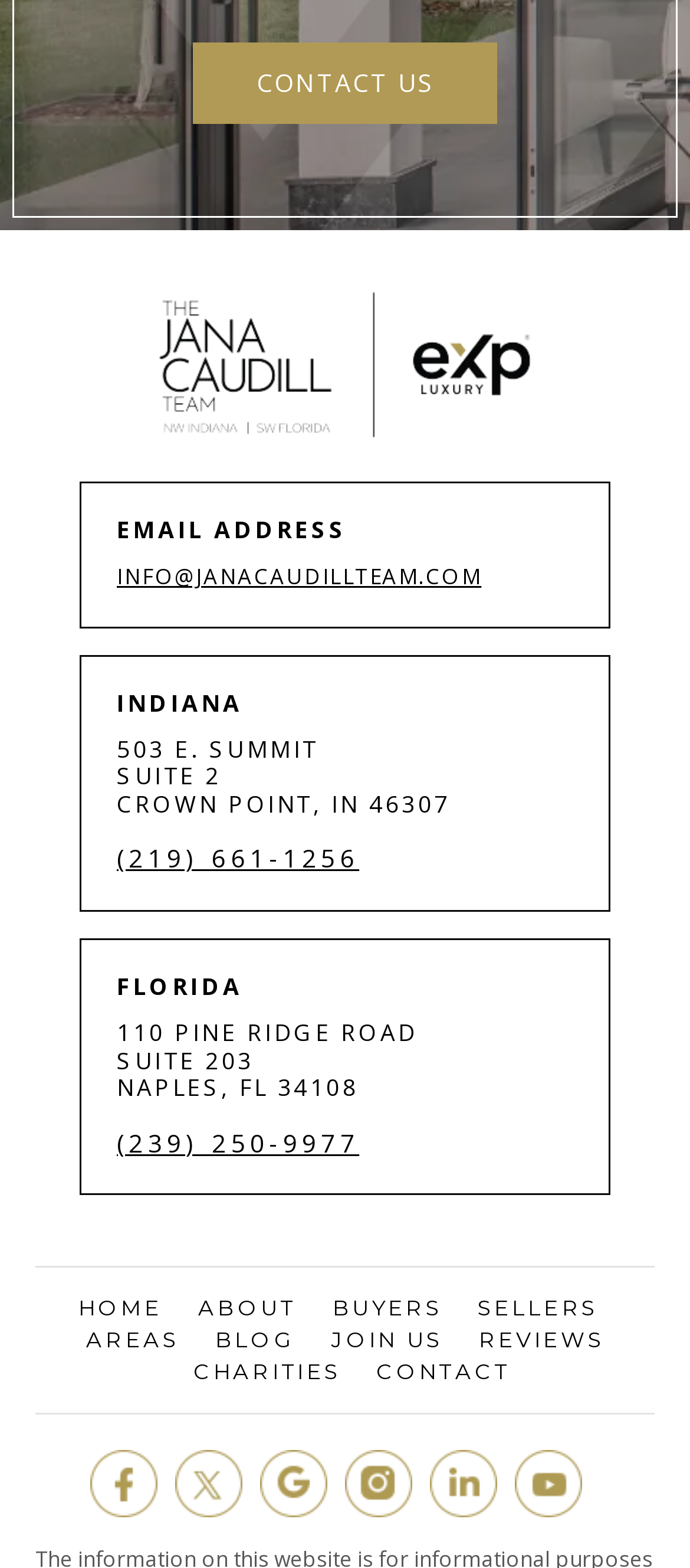Given the webpage screenshot, identify the bounding box of the UI element that matches this description: "alt="The Jana Caudill Team"".

[0.231, 0.186, 0.769, 0.279]